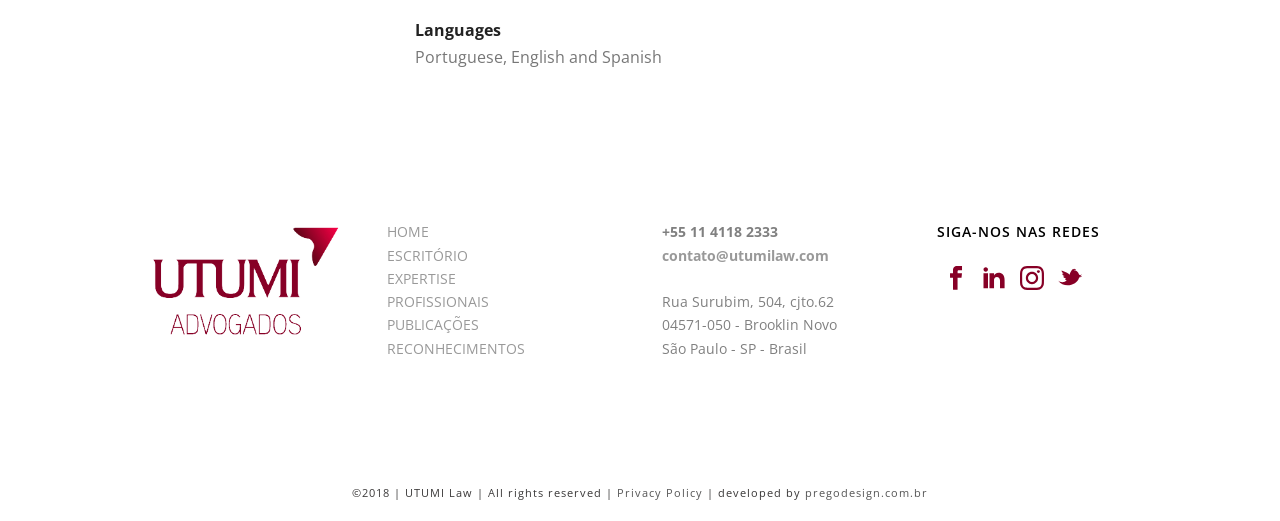Locate the bounding box for the described UI element: "PUBLICAÇÕES". Ensure the coordinates are four float numbers between 0 and 1, formatted as [left, top, right, bottom].

[0.302, 0.605, 0.374, 0.642]